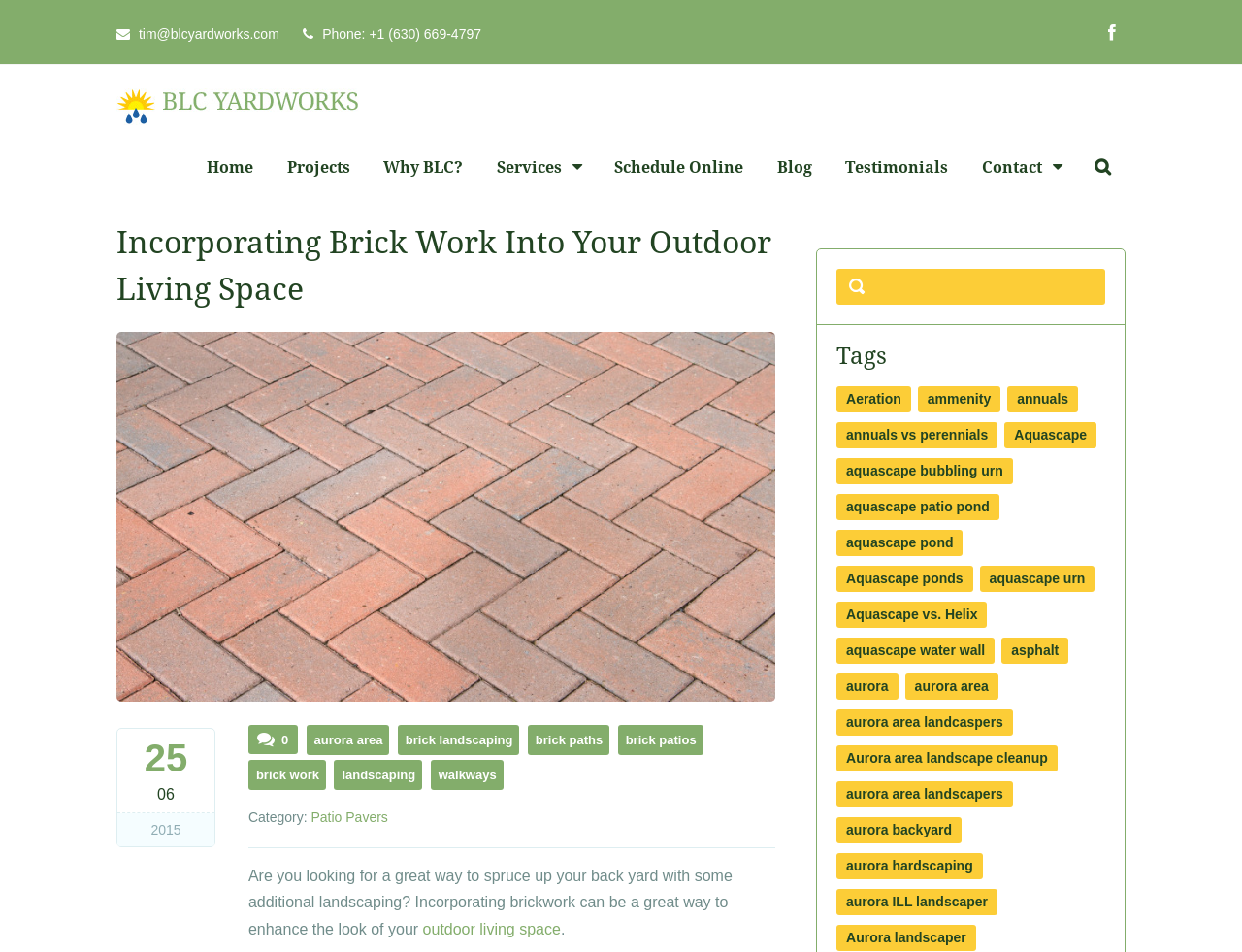Pinpoint the bounding box coordinates of the element you need to click to execute the following instruction: "Click the 'BACK' link". The bounding box should be represented by four float numbers between 0 and 1, in the format [left, top, right, bottom].

None